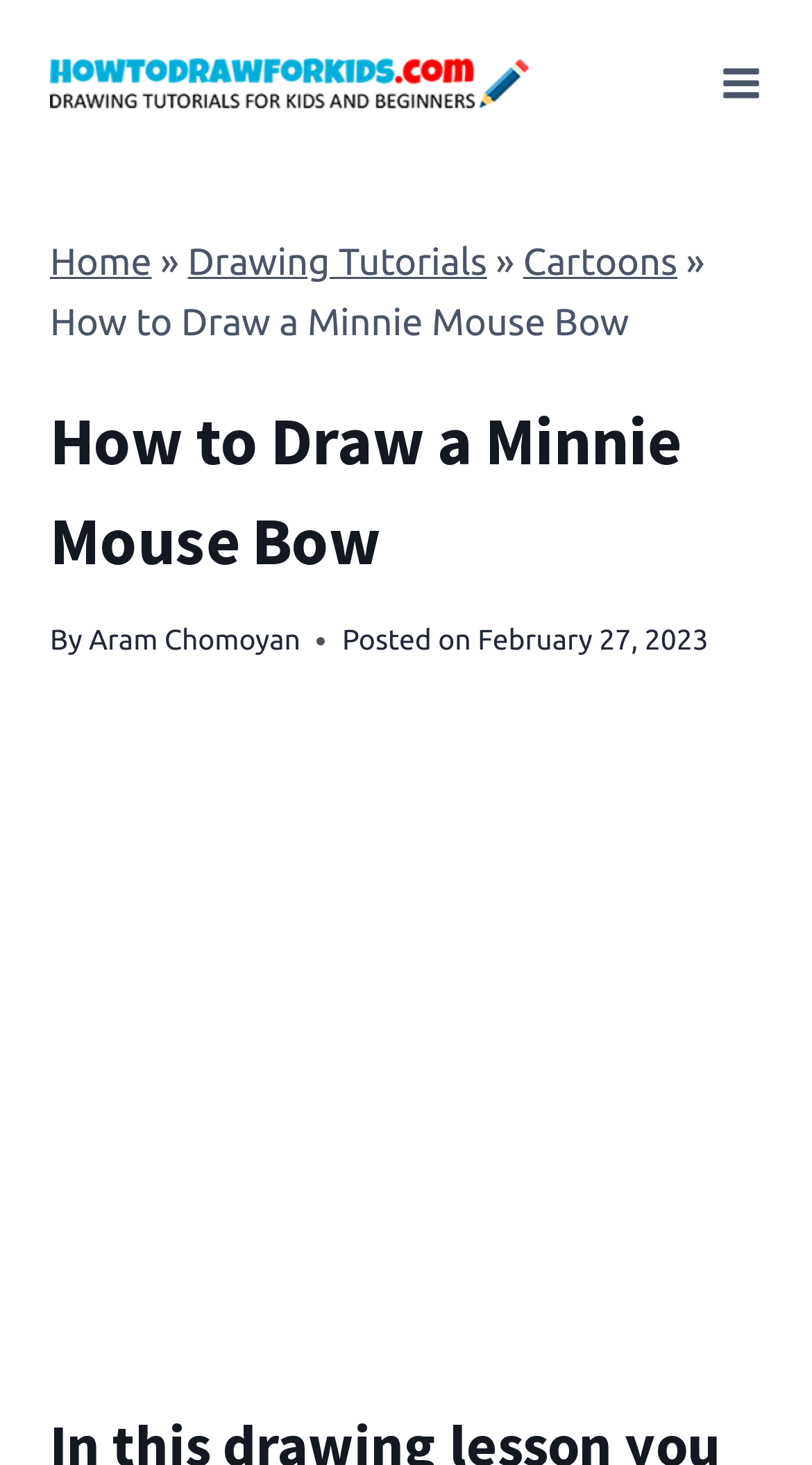Determine the bounding box of the UI component based on this description: "Home". The bounding box coordinates should be four float values between 0 and 1, i.e., [left, top, right, bottom].

[0.062, 0.165, 0.187, 0.193]